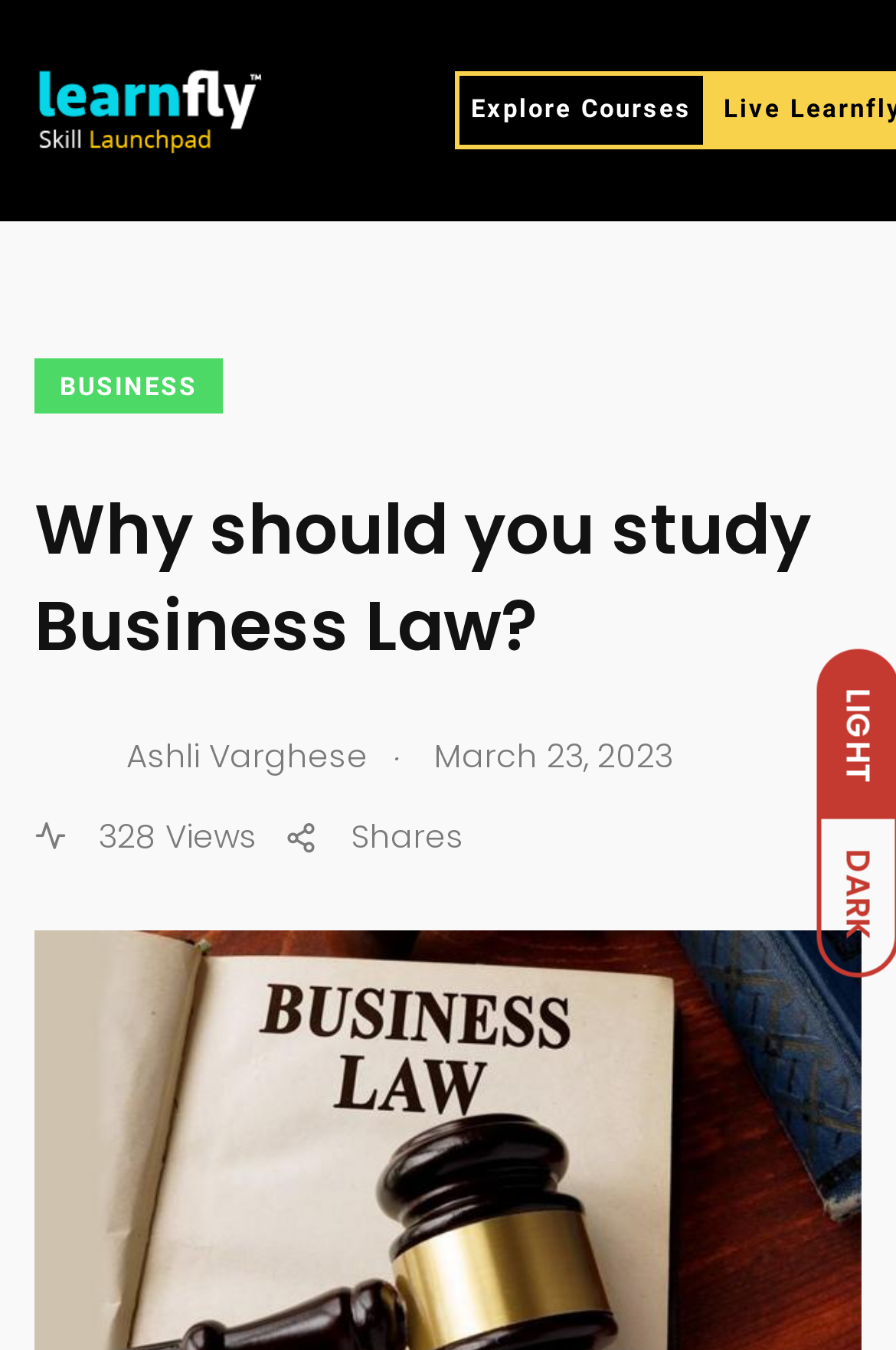Who is the author of the current article?
Based on the image, give a concise answer in the form of a single word or short phrase.

Ashli Varghese